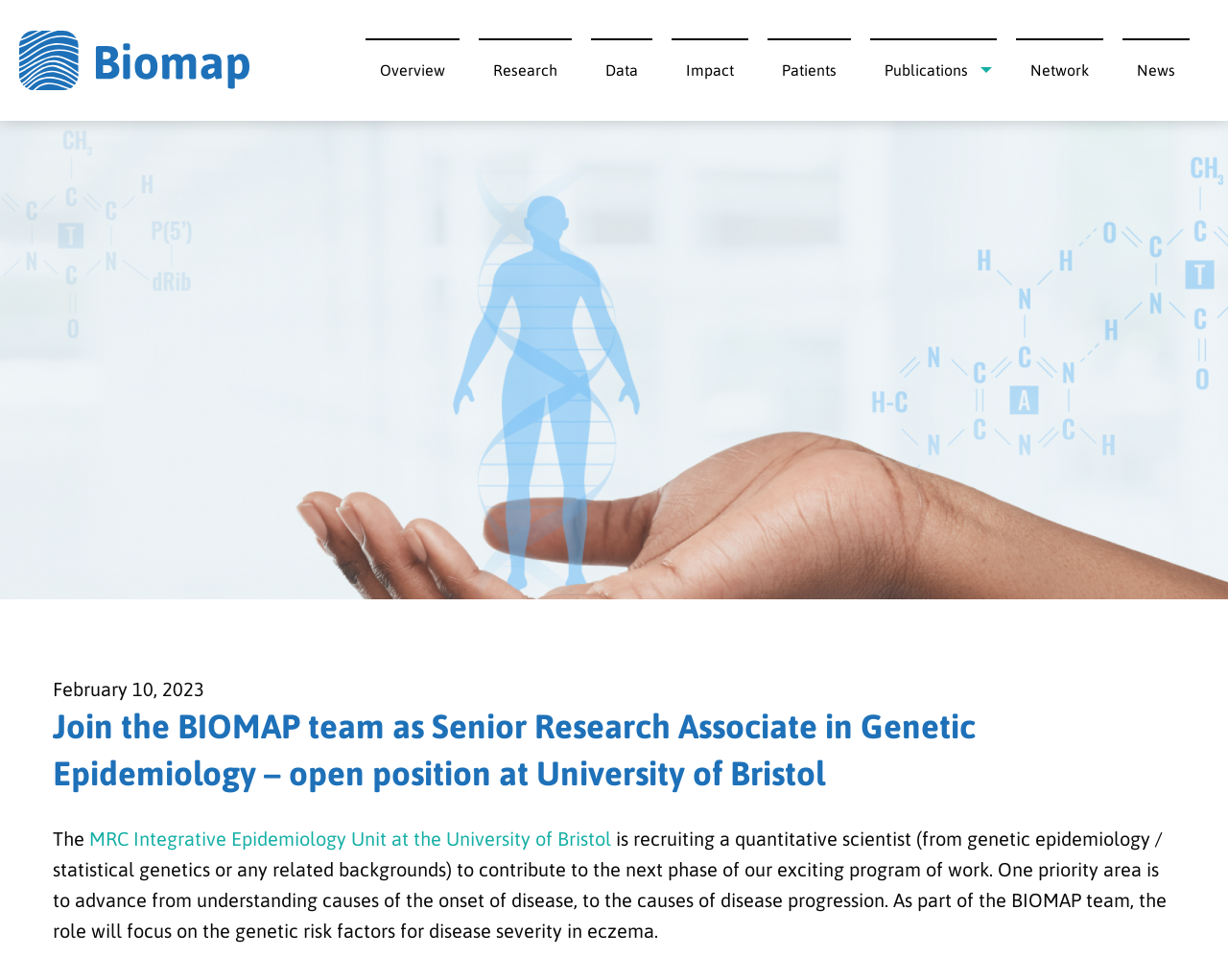Please identify the bounding box coordinates of the region to click in order to complete the task: "Click the BIOMAP logo". The coordinates must be four float numbers between 0 and 1, specified as [left, top, right, bottom].

[0.016, 0.032, 0.203, 0.092]